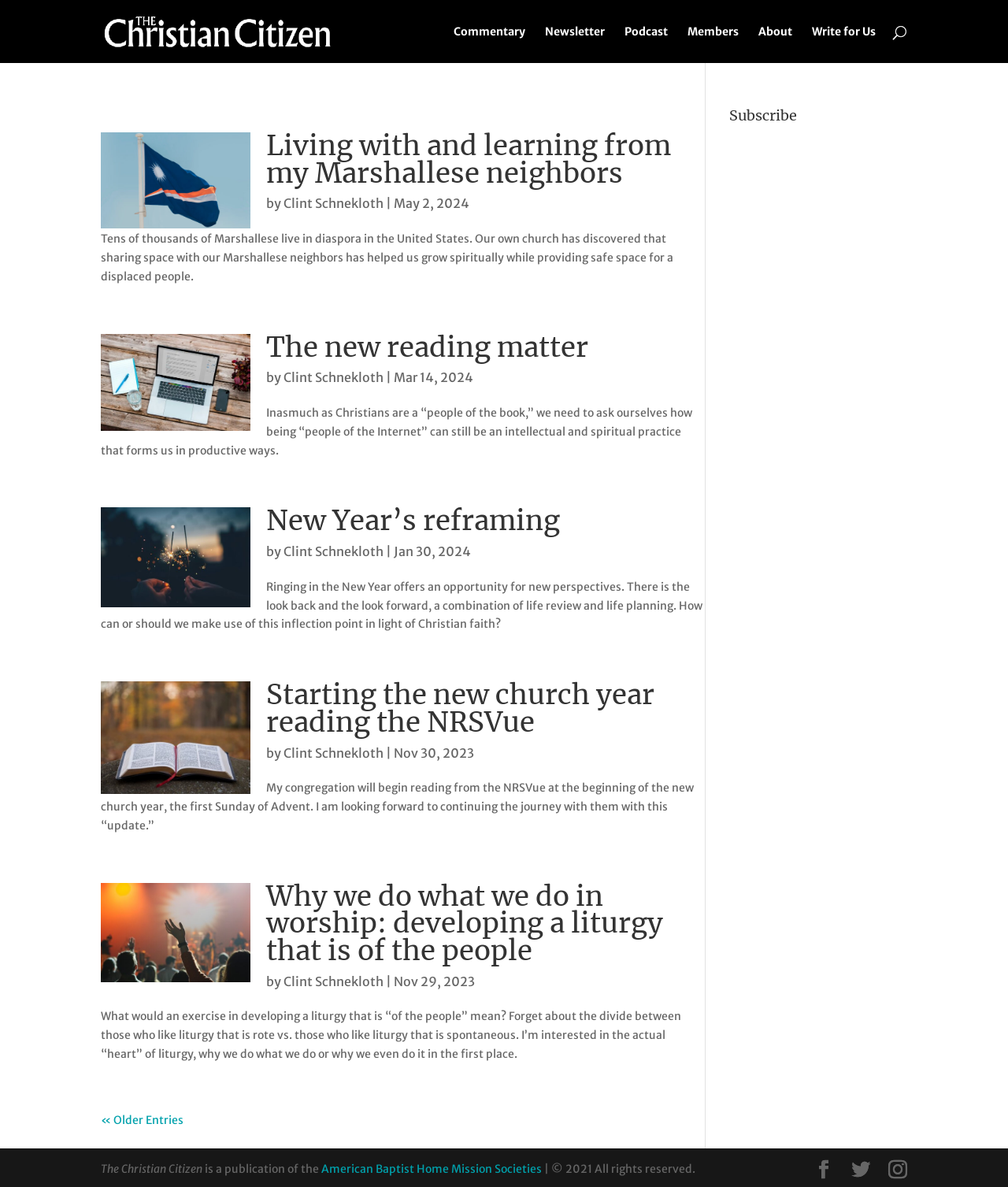Please determine the bounding box coordinates for the UI element described as: "Clint Schnekloth".

[0.281, 0.82, 0.38, 0.833]